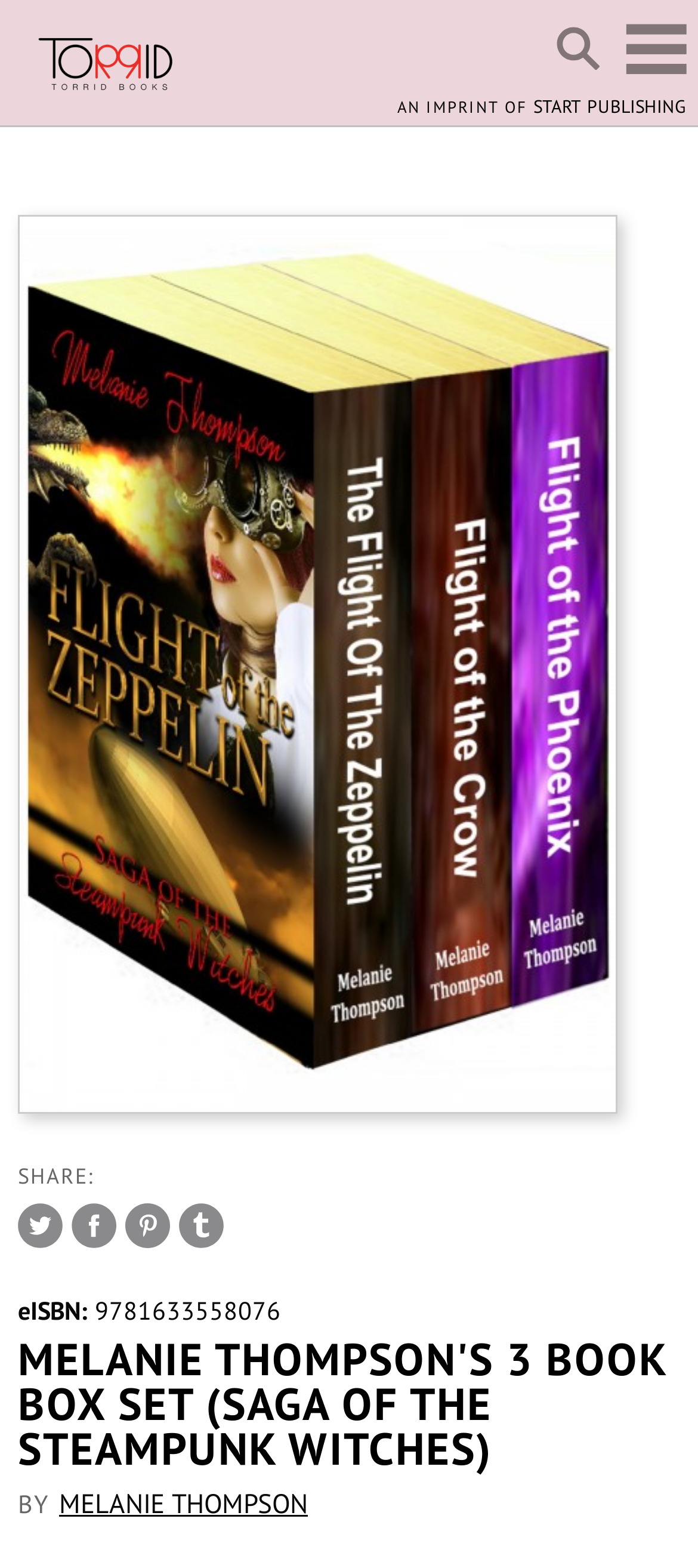What is the name of the imprint? Observe the screenshot and provide a one-word or short phrase answer.

Torrid Books